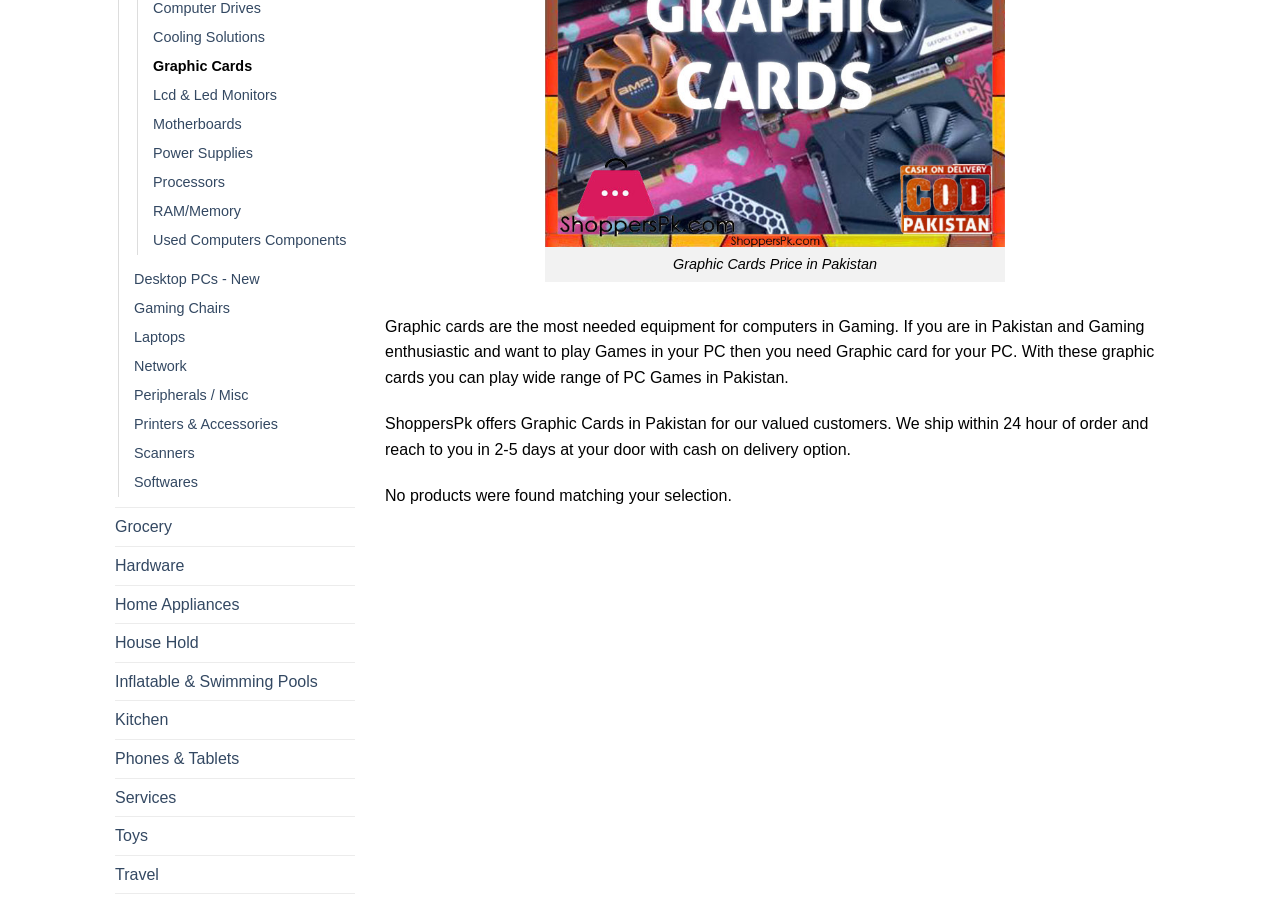Predict the bounding box of the UI element based on the description: "Used Computers Components". The coordinates should be four float numbers between 0 and 1, formatted as [left, top, right, bottom].

[0.12, 0.251, 0.271, 0.283]